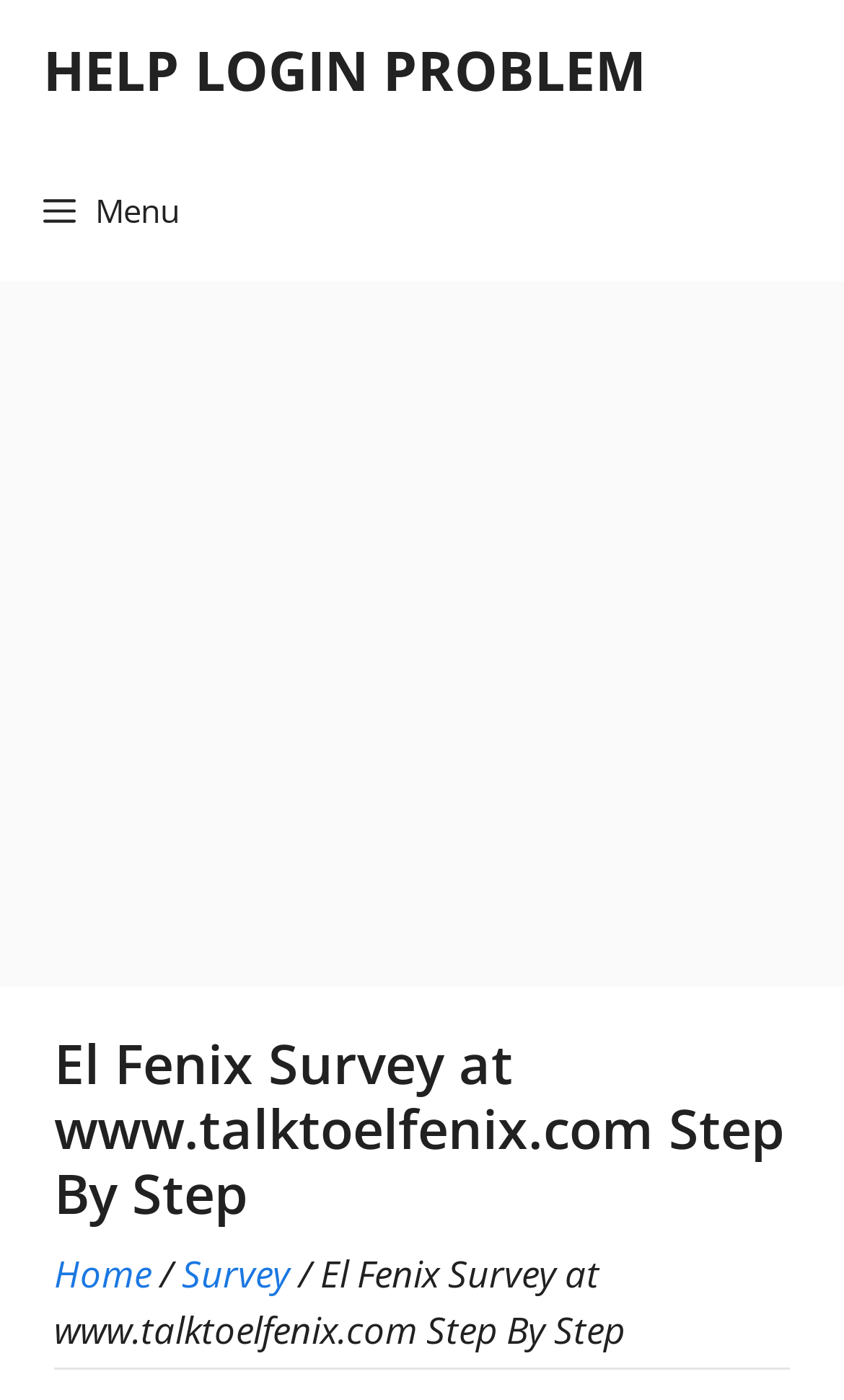Based on the element description Home, identify the bounding box of the UI element in the given webpage screenshot. The coordinates should be in the format (top-left x, top-left y, bottom-right x, bottom-right y) and must be between 0 and 1.

[0.064, 0.892, 0.179, 0.927]